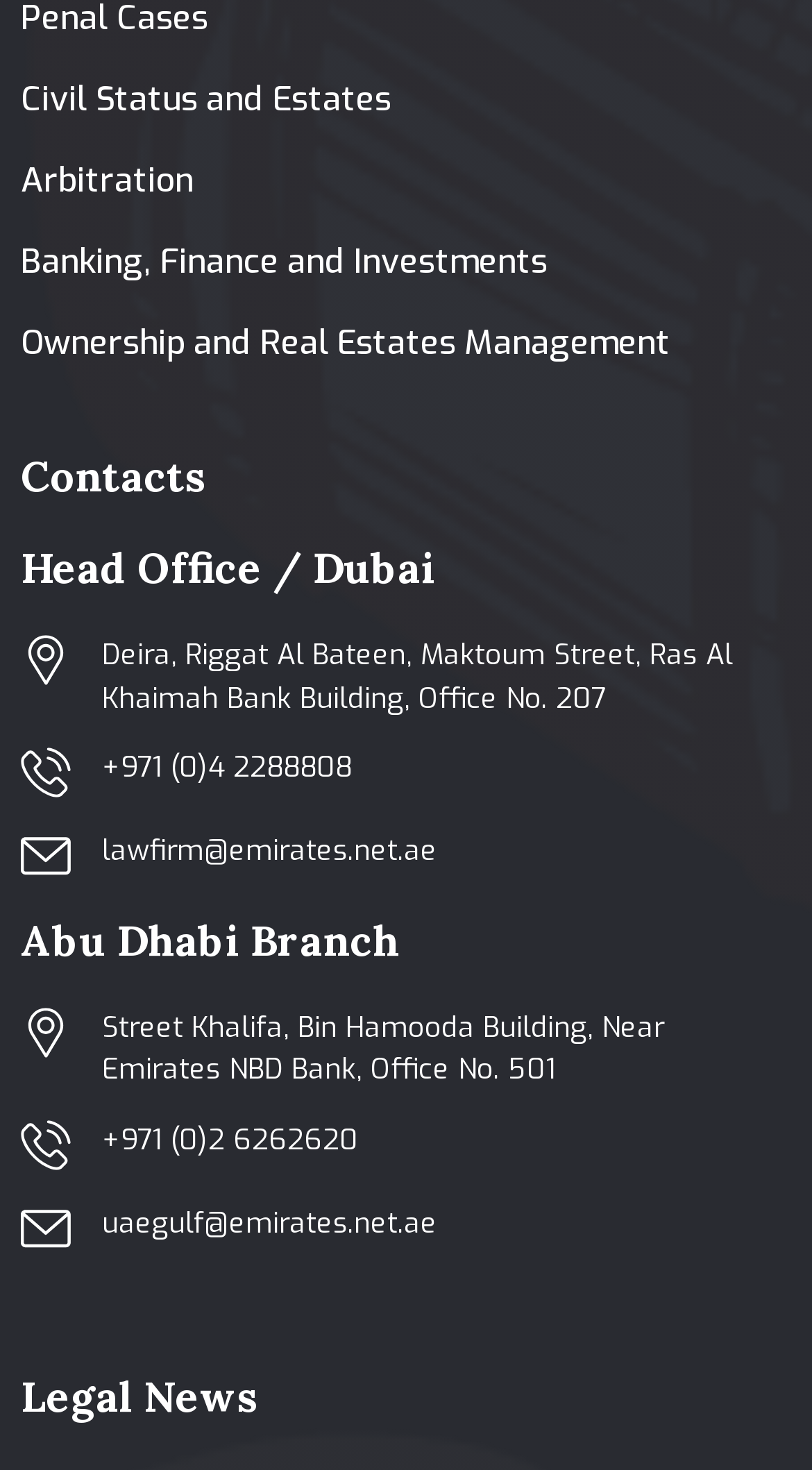Pinpoint the bounding box coordinates of the element you need to click to execute the following instruction: "Search for something". The bounding box should be represented by four float numbers between 0 and 1, in the format [left, top, right, bottom].

None